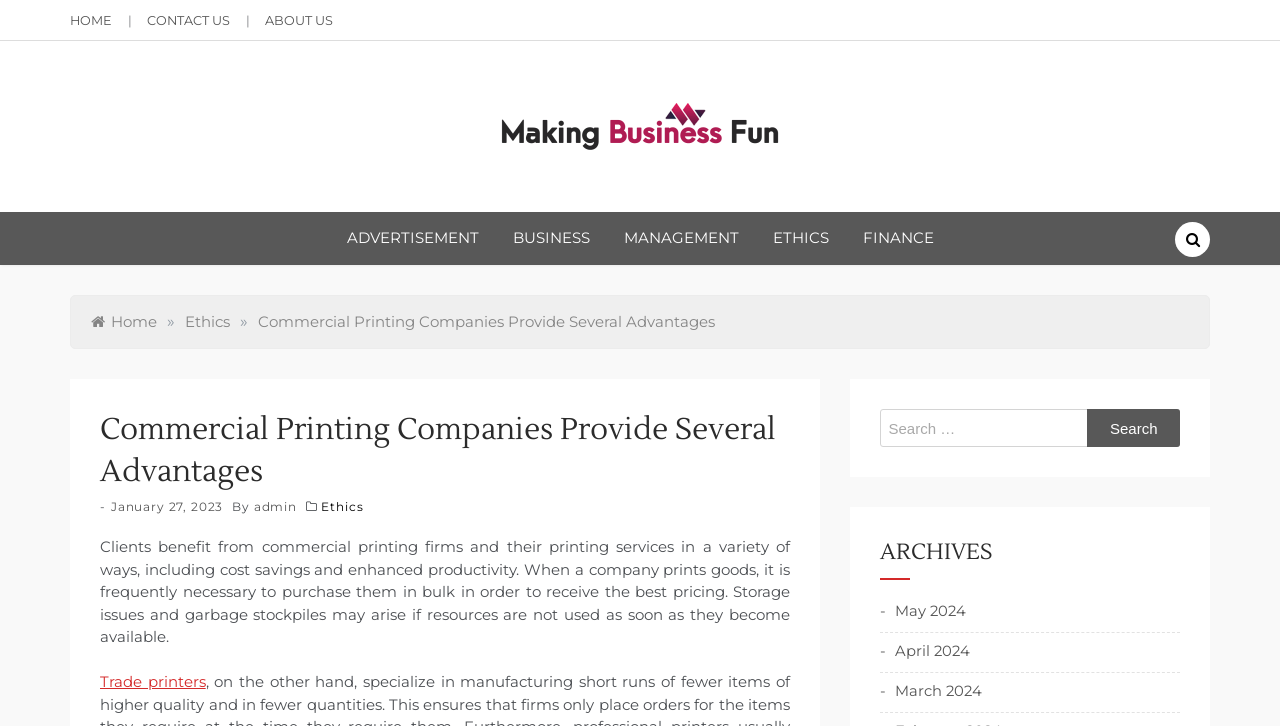Given the description of a UI element: "Business", identify the bounding box coordinates of the matching element in the webpage screenshot.

[0.4, 0.292, 0.461, 0.365]